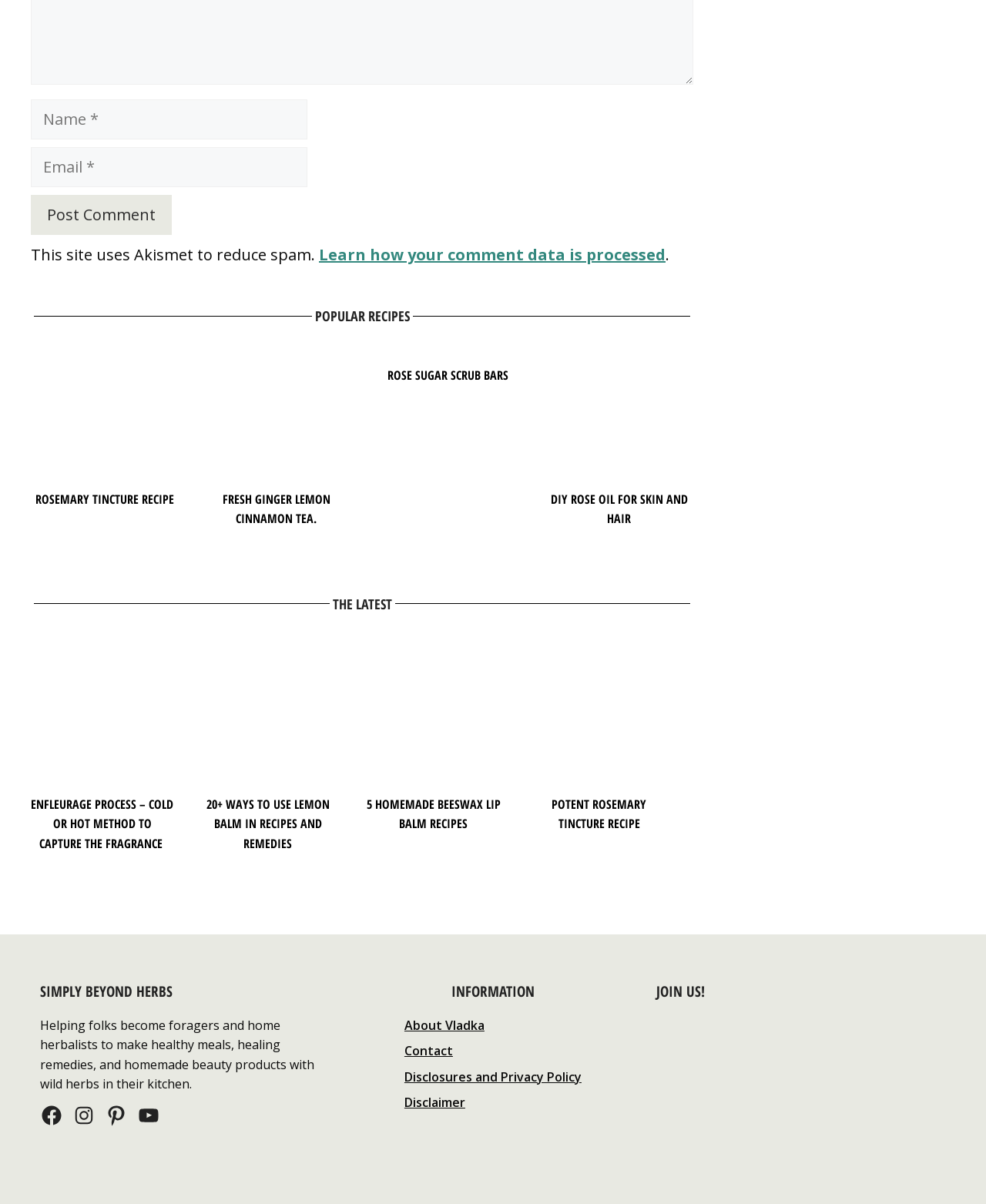What is the purpose of this website?
Kindly offer a detailed explanation using the data available in the image.

Based on the website's content, it appears to be focused on herbalism and recipes, with various links to recipes and articles about using herbs for health and beauty. The website's tagline 'Helping folks become foragers and home herbalists...' also suggests that the website is intended to provide resources and guidance for people interested in herbalism.